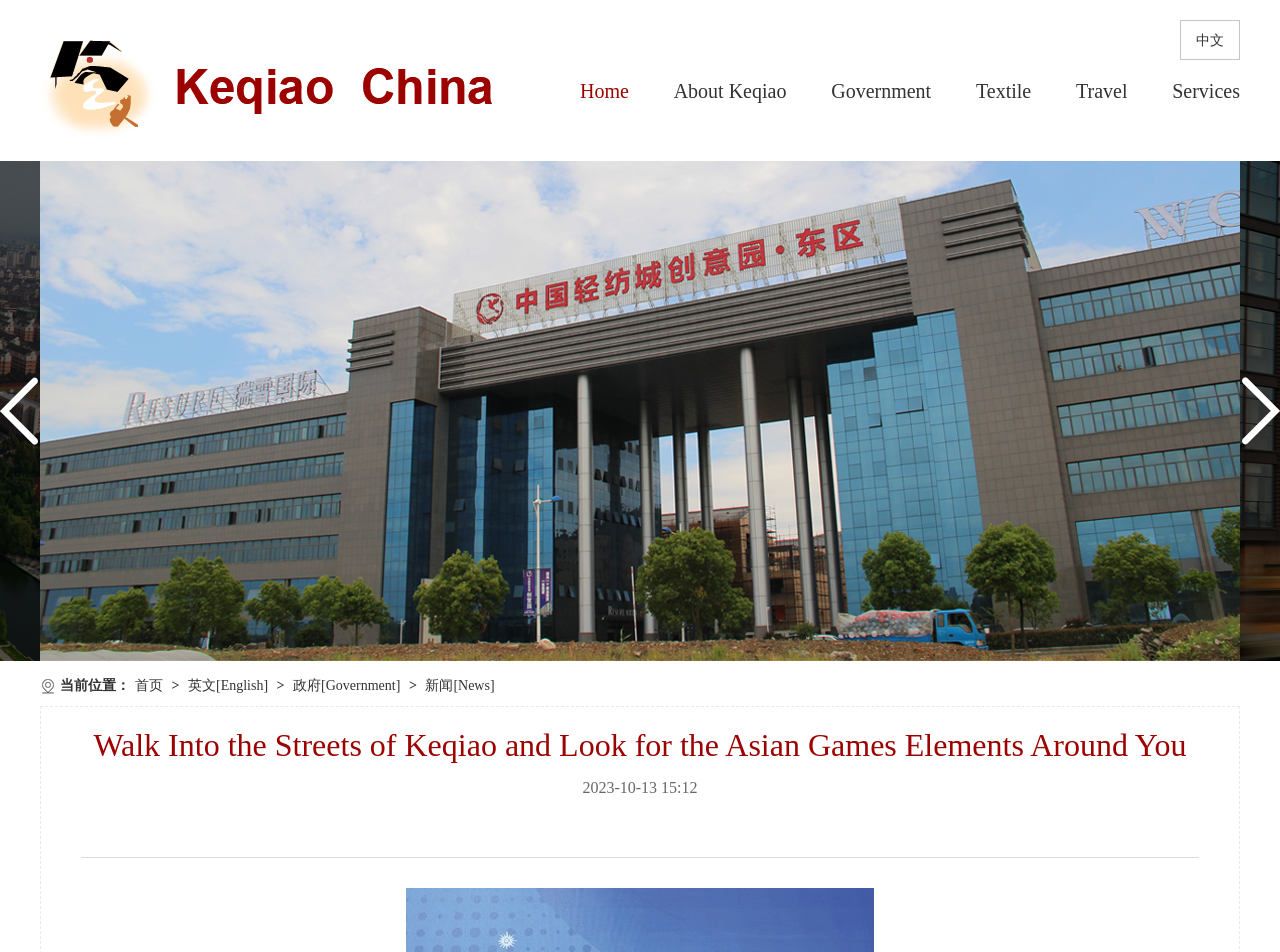Specify the bounding box coordinates of the area that needs to be clicked to achieve the following instruction: "Explore Travel options".

[0.841, 0.084, 0.881, 0.107]